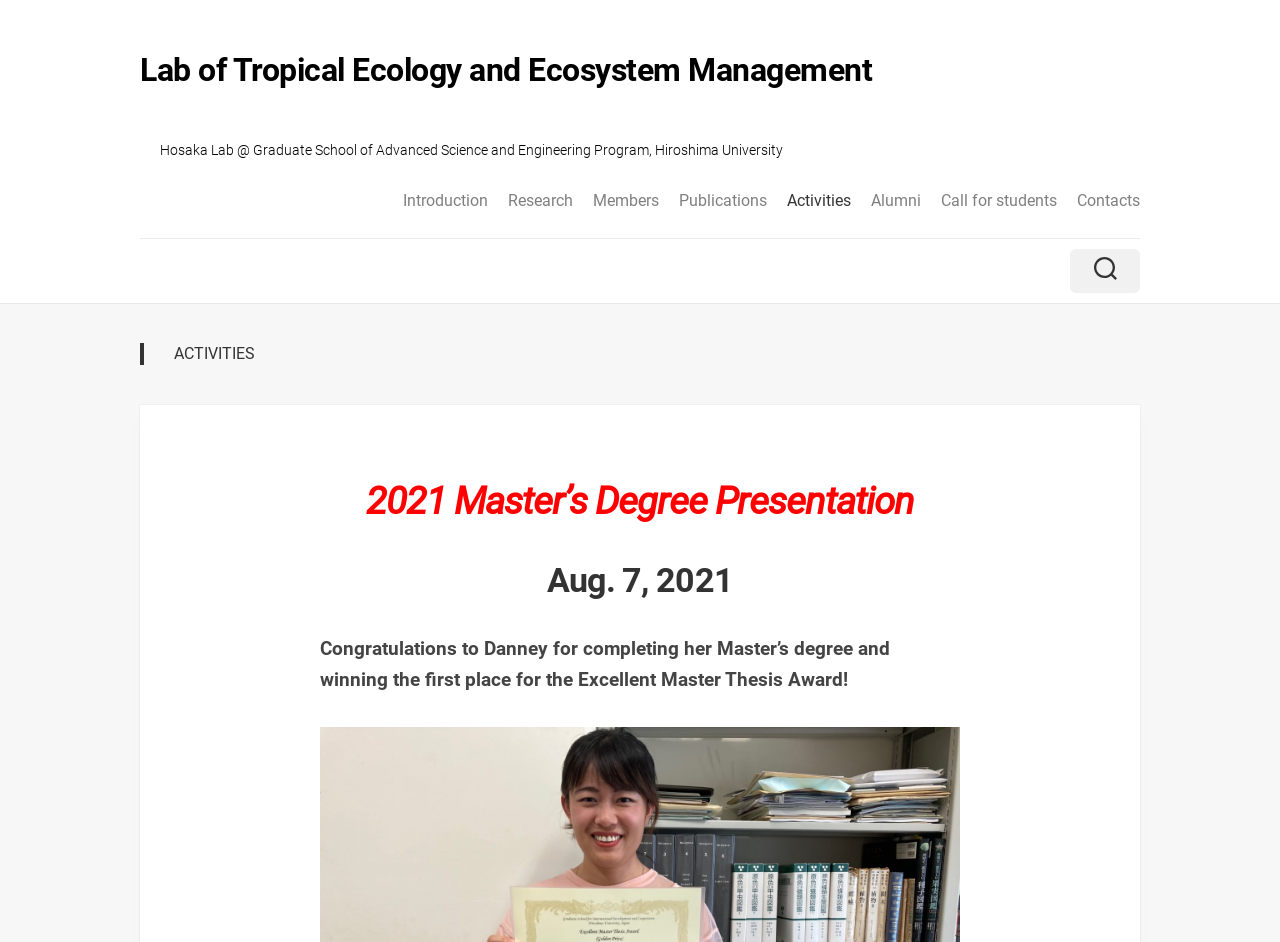How many links are in the top navigation menu?
Give a single word or phrase answer based on the content of the image.

9